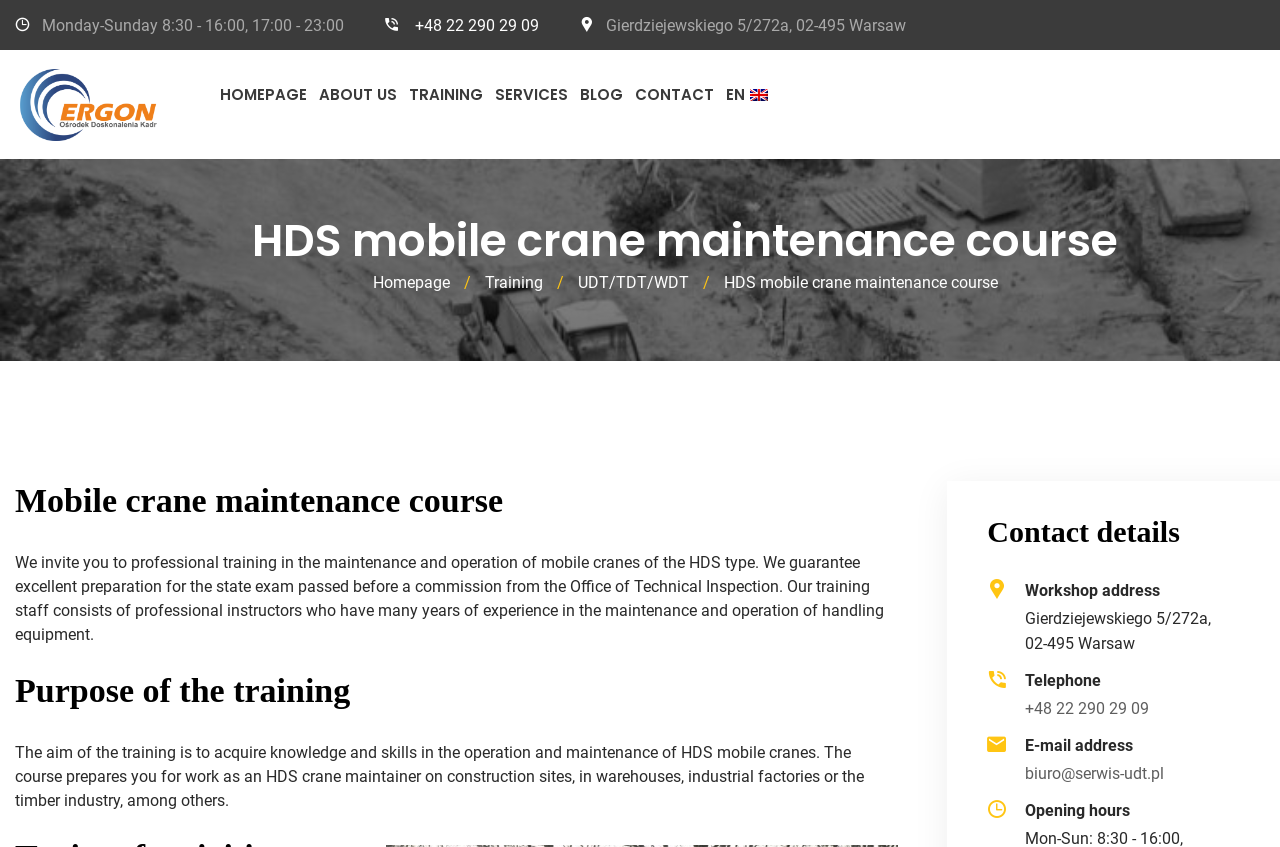Locate the UI element described by Our blog in the provided webpage screenshot. Return the bounding box coordinates in the format (top-left x, top-left y, bottom-right x, bottom-right y), ensuring all values are between 0 and 1.

None